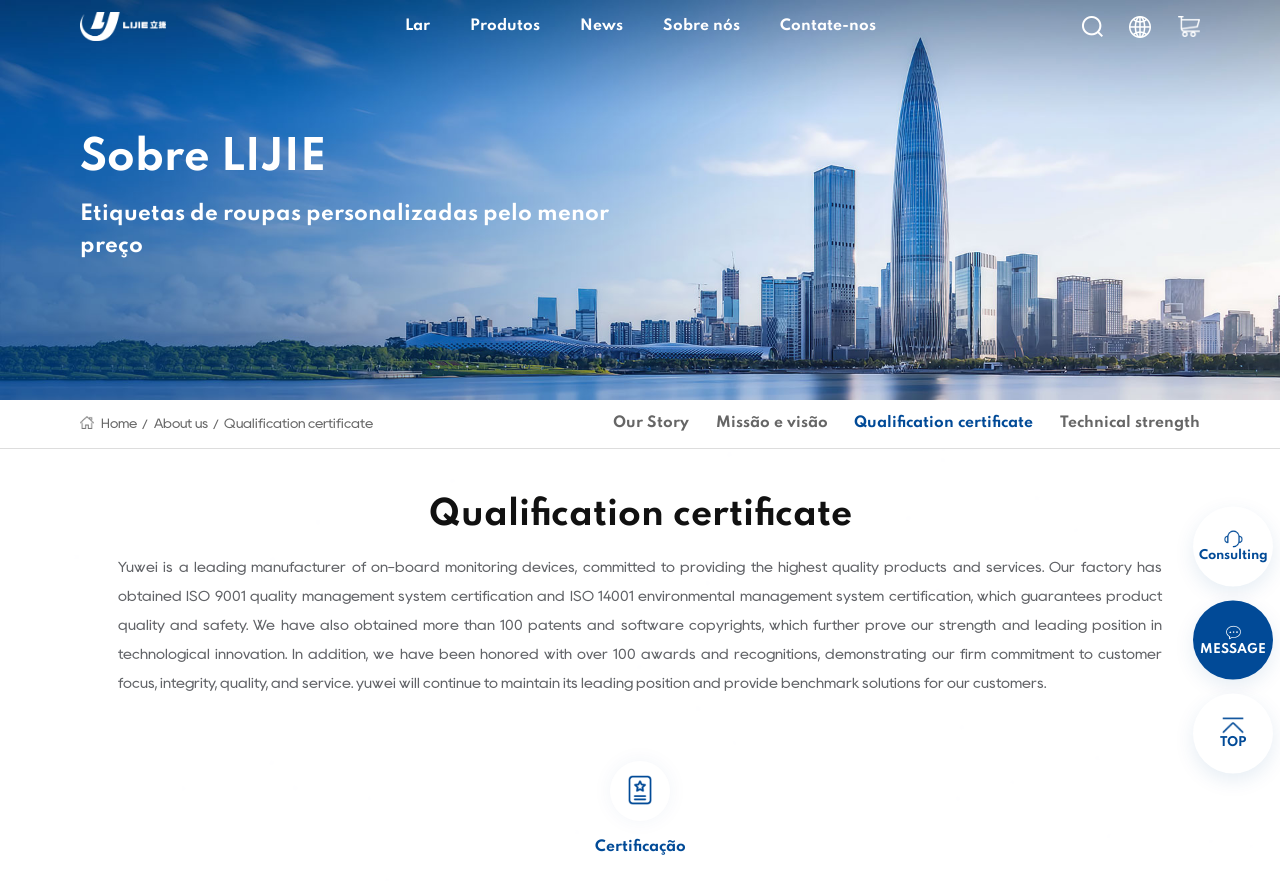Please answer the following question using a single word or phrase: 
What is the name of the company?

LIJIE